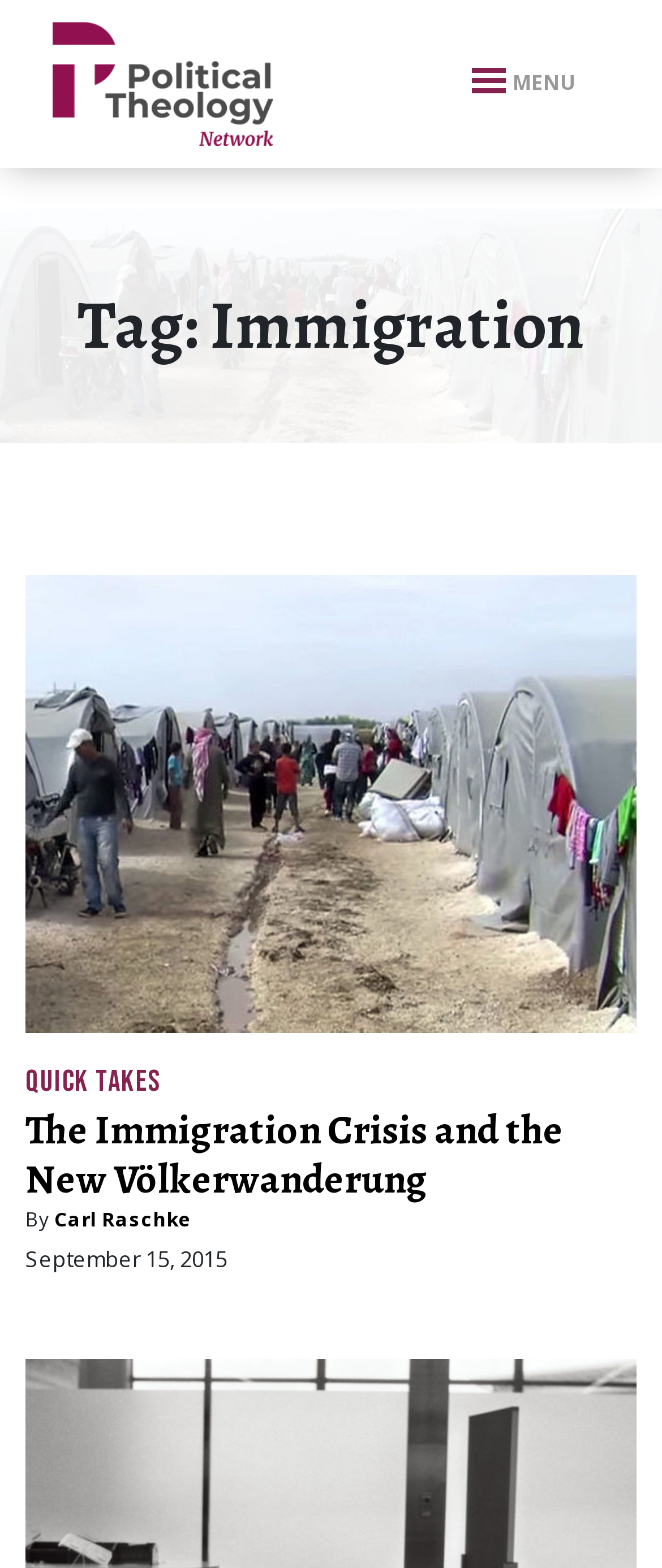Analyze the image and answer the question with as much detail as possible: 
When was the article published?

The publication date of the article can be found below the author's name, where it is written as 'September 15, 2015'.